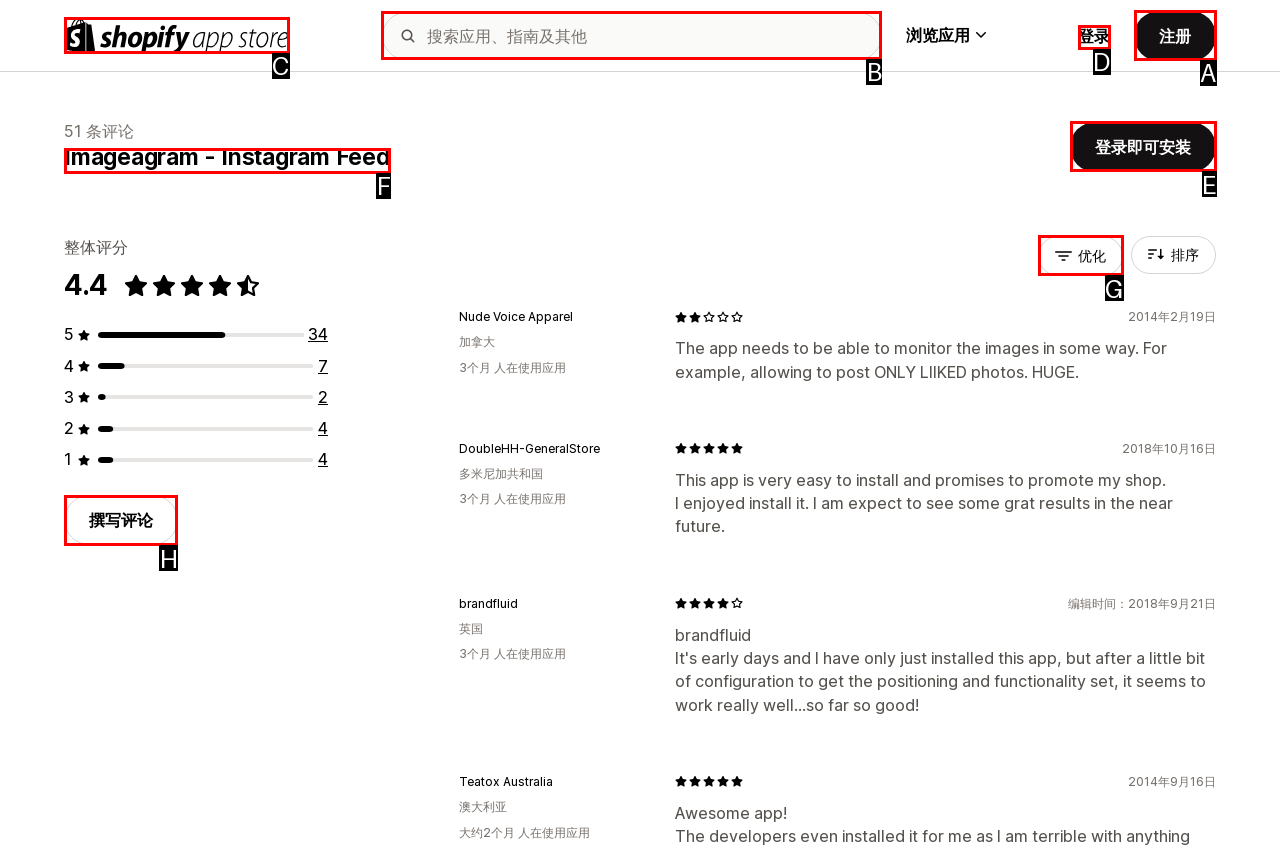Which UI element should you click on to achieve the following task: Read more about 'Hair Transplant Surgery Journey'? Provide the letter of the correct option.

None